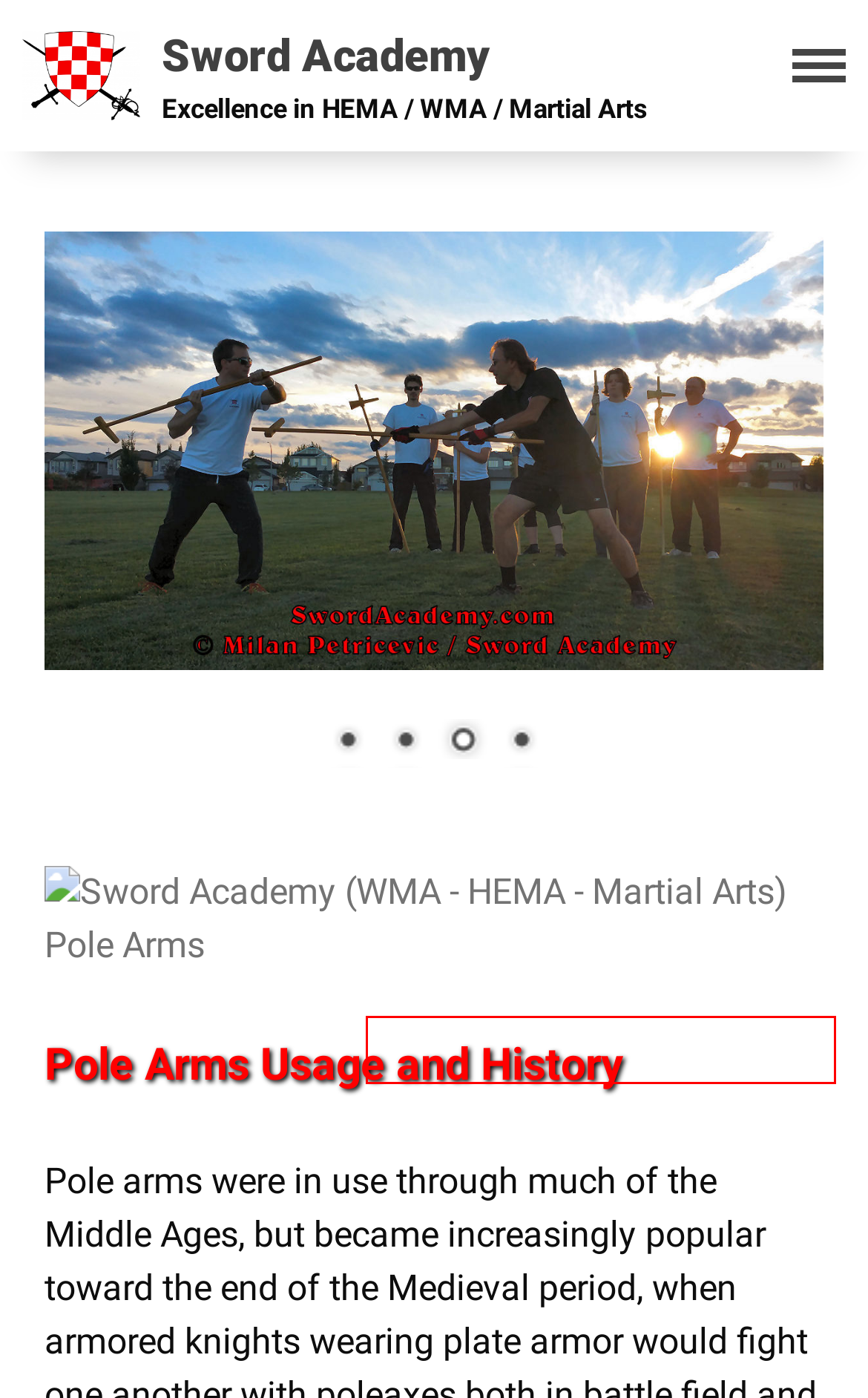Analyze the webpage screenshot with a red bounding box highlighting a UI element. Select the description that best matches the new webpage after clicking the highlighted element. Here are the options:
A. Sword Academy Western Martial Arts / HEMA lessons
B. Sword Academy Western Martial Arts / HEMA student testimonials
C. Sword Academy Western Martial Arts / HEMA events
D. Sword Academy Western Martial Arts / HEMA armored sword
E. Sword Academy Western Martial Arts / HEMA courses
F. Sword Academy Western Martial Arts / HEMA sword and buckler
G. Sword Academy Western Martial Arts / HEMA instructor
H. Sword Academy Western Martial Arts / HEMA dagger

D